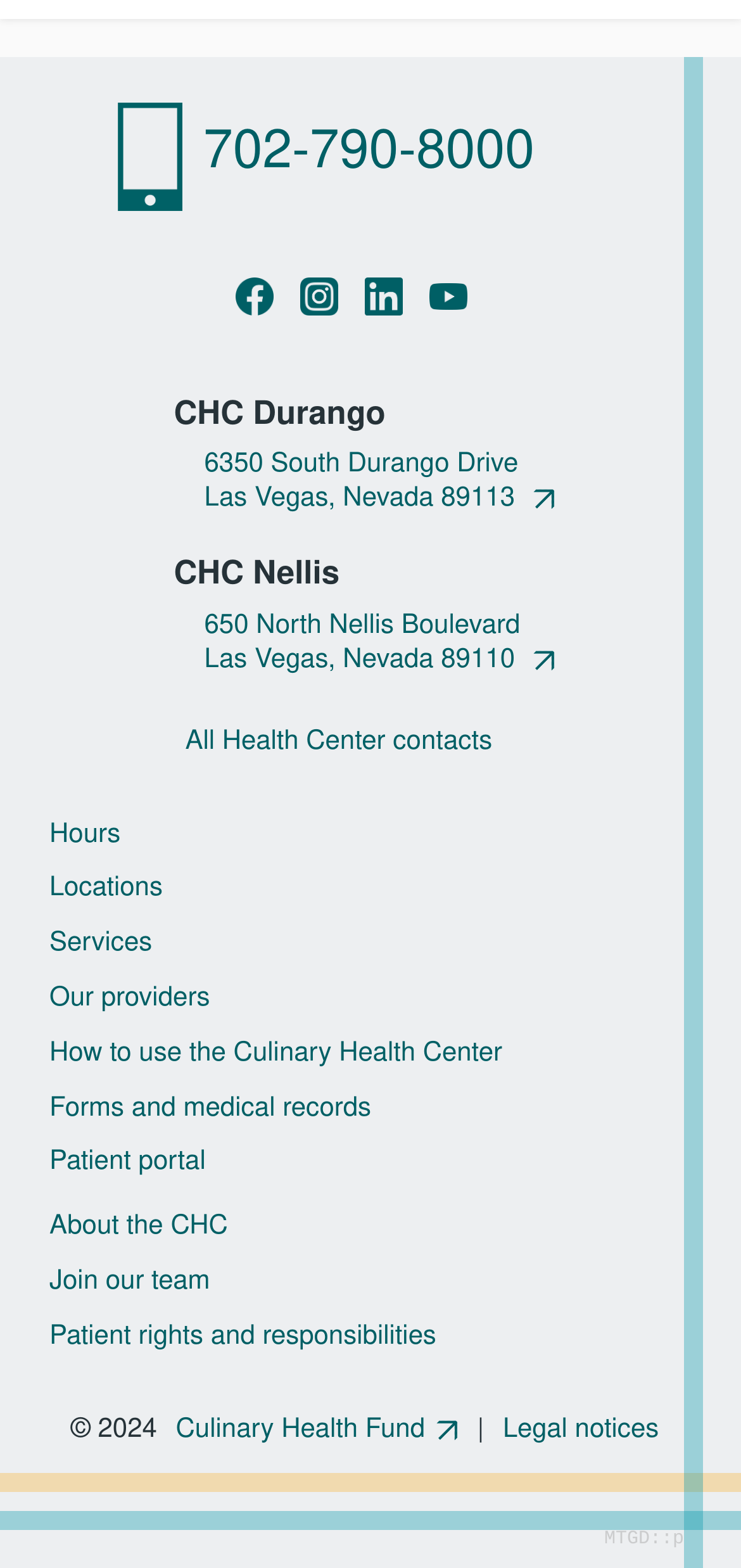Determine the bounding box coordinates for the UI element matching this description: "title="Instagram"".

[0.479, 0.171, 0.556, 0.207]